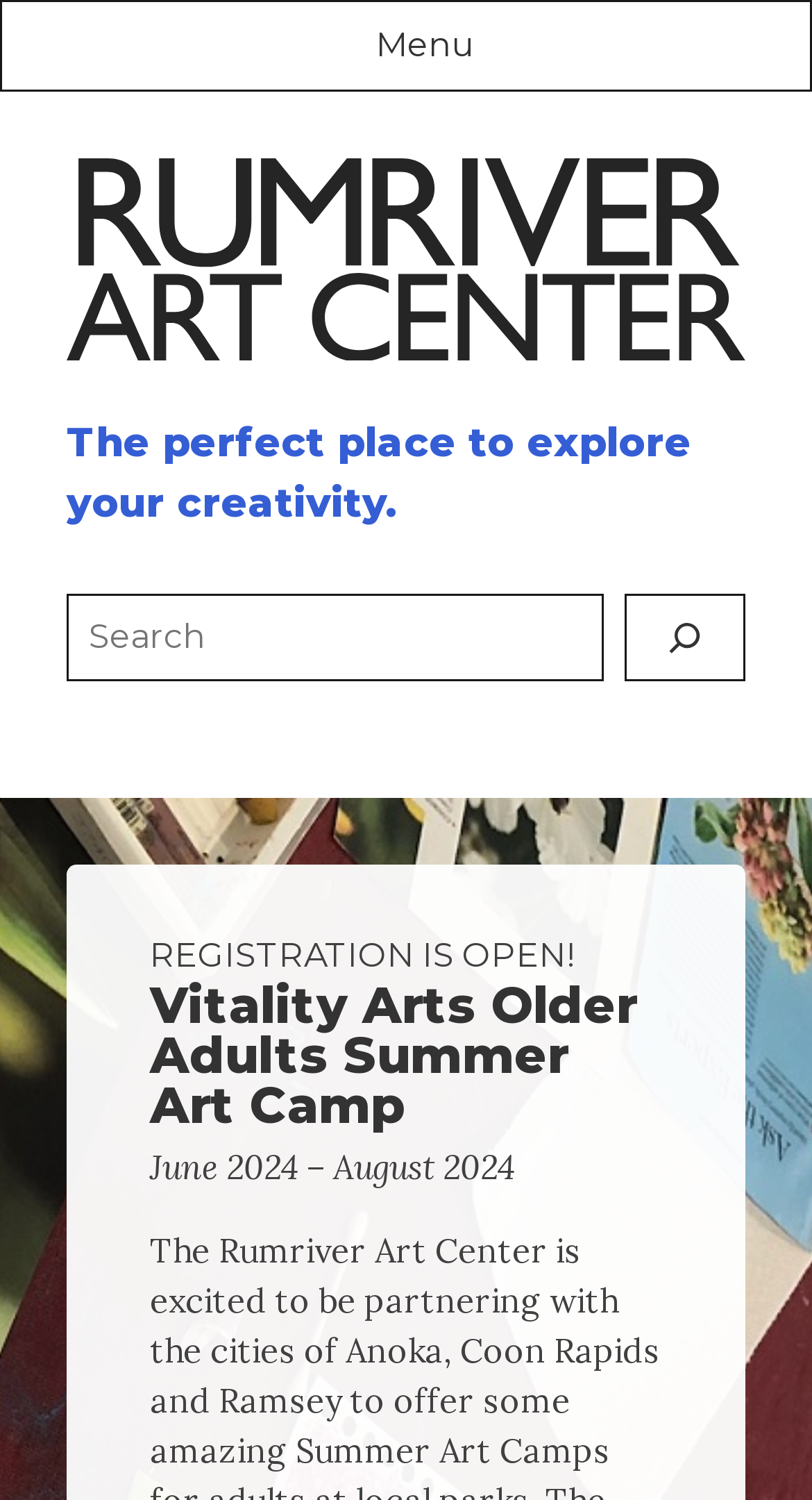Please answer the following question using a single word or phrase: 
When is the summer art camp?

June 2024 – August 2024